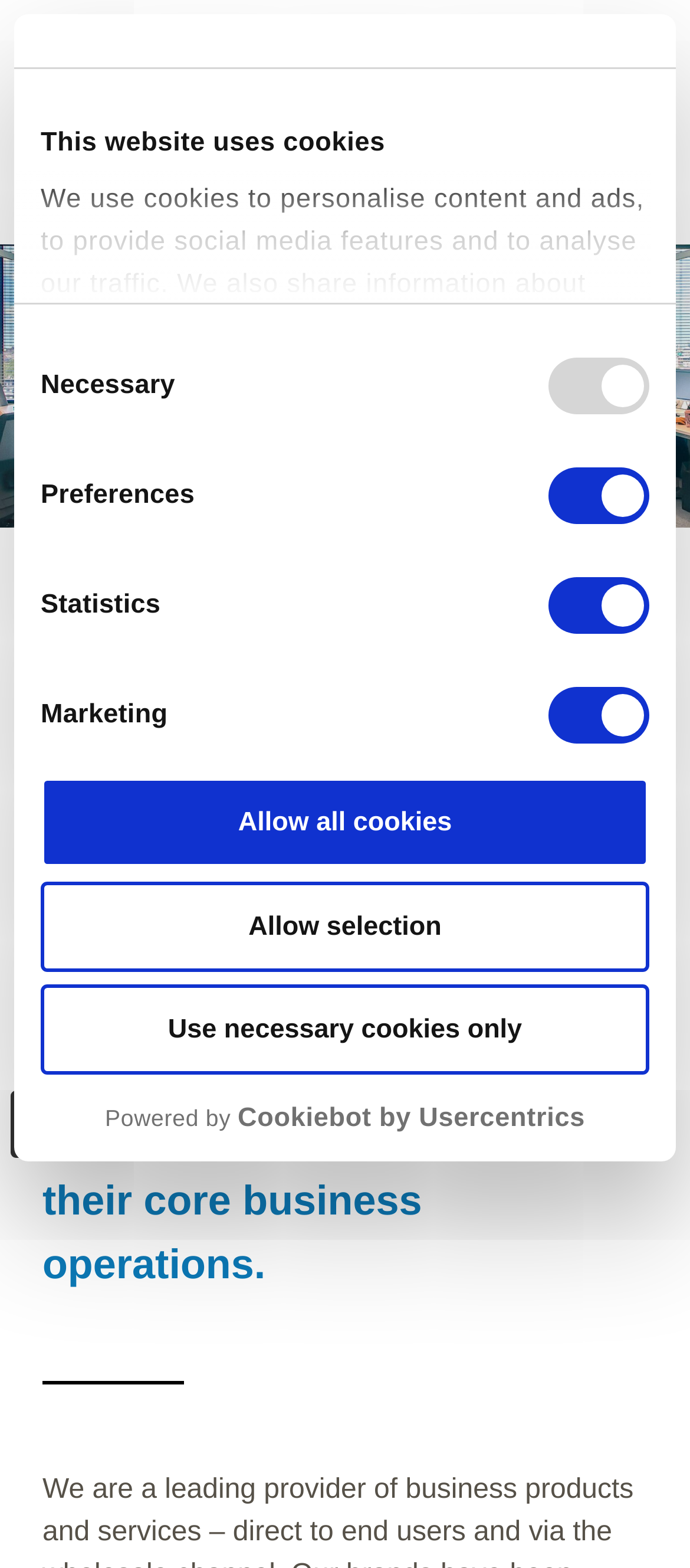Can you find the bounding box coordinates for the UI element given this description: "Home"? Provide the coordinates as four float numbers between 0 and 1: [left, top, right, bottom].

[0.062, 0.394, 0.185, 0.417]